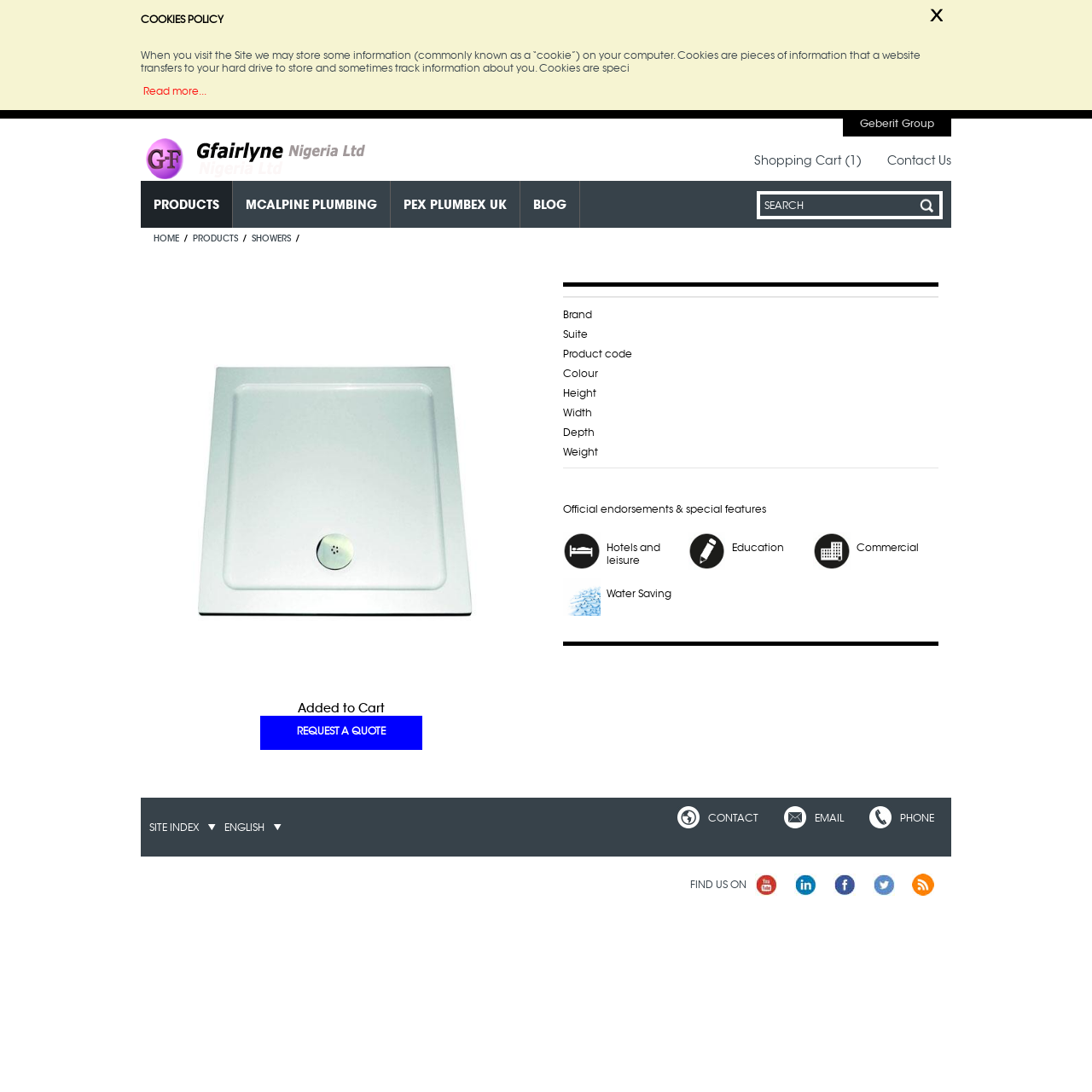Identify the bounding box coordinates of the region that should be clicked to execute the following instruction: "Search for products".

[0.693, 0.175, 0.838, 0.201]